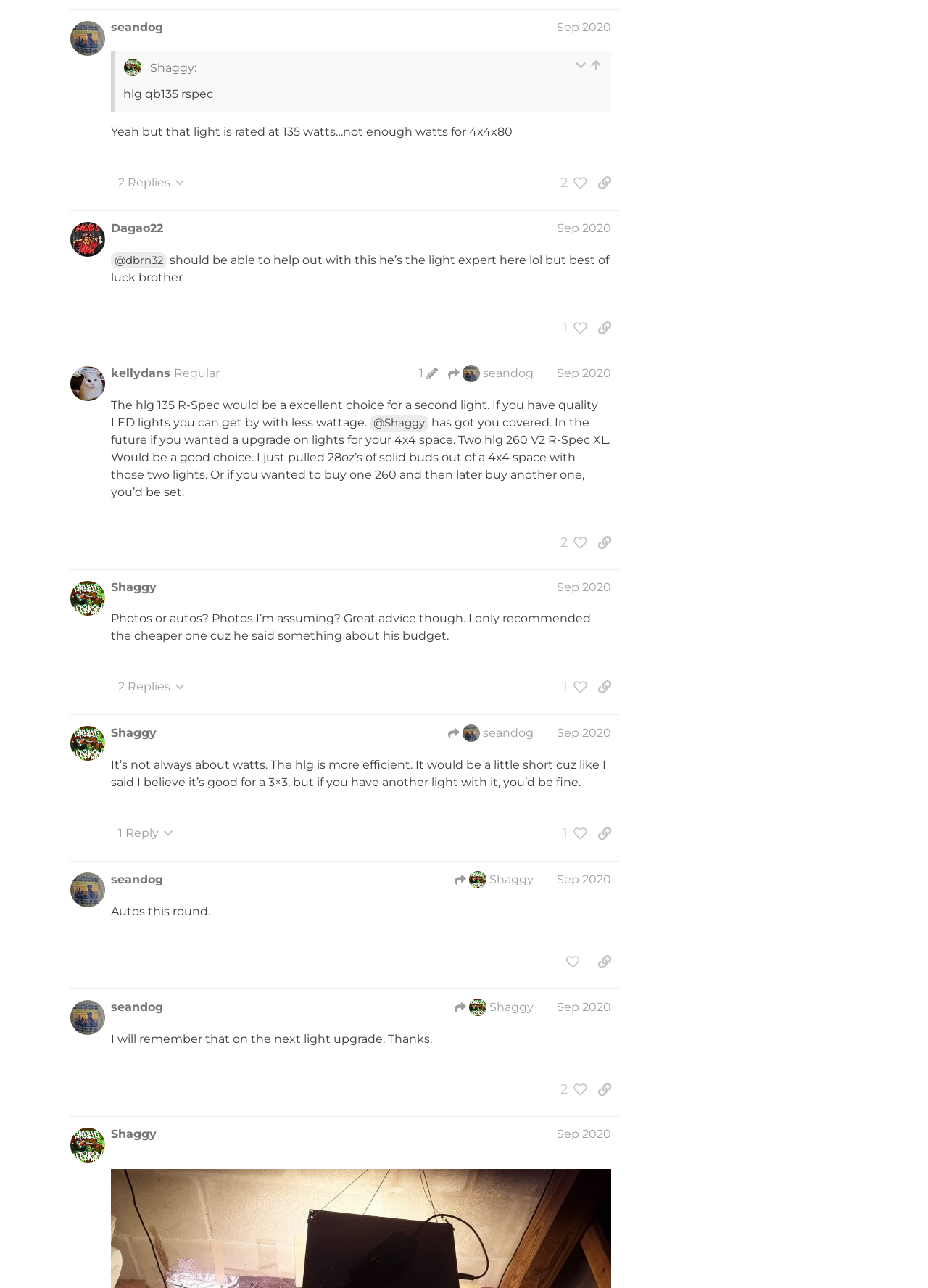Look at the image and write a detailed answer to the question: 
How many replies does the fifth post have?

I looked at the fifth region labeled 'post #9 by @kellydans' and found a button labeled '2 Replies', indicating that the post has 2 replies.